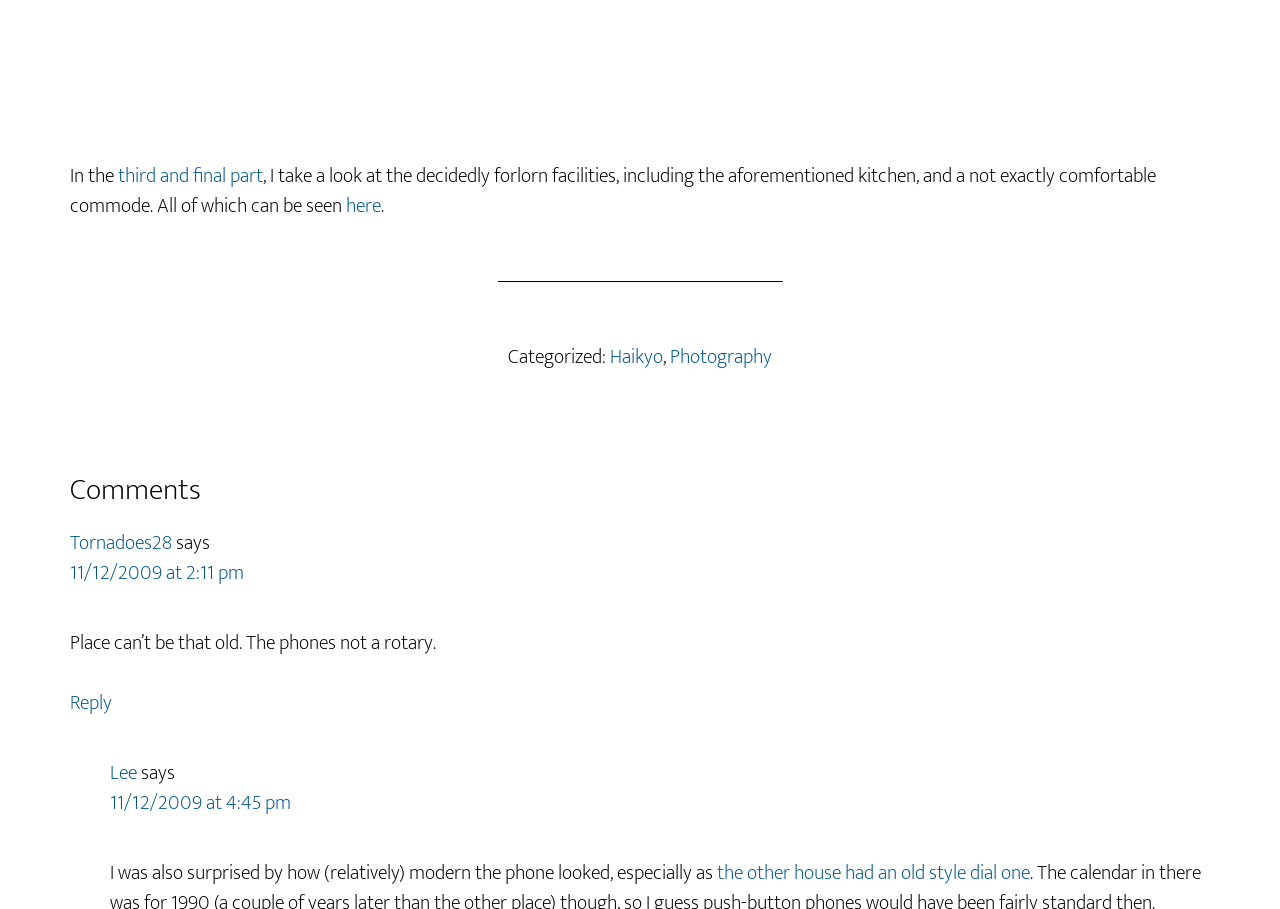Please identify the bounding box coordinates of the element I should click to complete this instruction: 'Click on the link to view the other house'. The coordinates should be given as four float numbers between 0 and 1, like this: [left, top, right, bottom].

[0.56, 0.941, 0.805, 0.979]